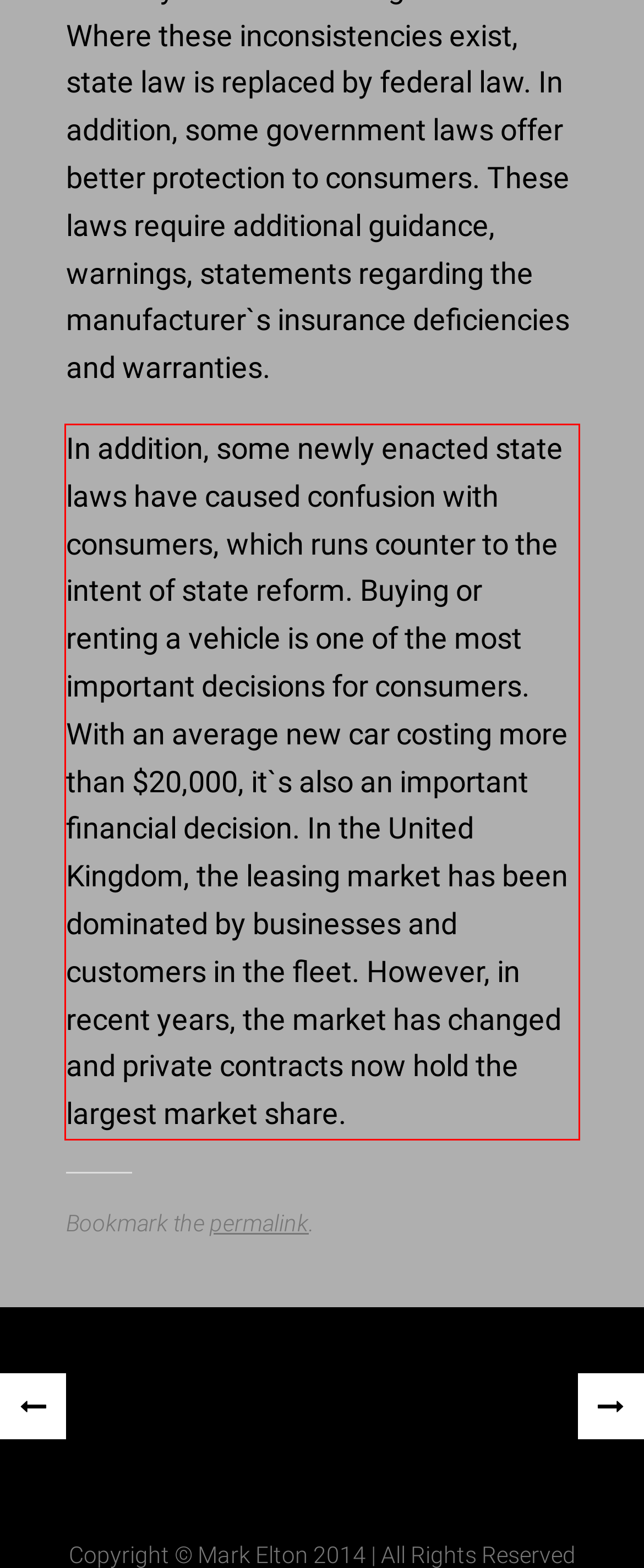Within the screenshot of a webpage, identify the red bounding box and perform OCR to capture the text content it contains.

In addition, some newly enacted state laws have caused confusion with consumers, which runs counter to the intent of state reform. Buying or renting a vehicle is one of the most important decisions for consumers. With an average new car costing more than $20,000, it`s also an important financial decision. In the United Kingdom, the leasing market has been dominated by businesses and customers in the fleet. However, in recent years, the market has changed and private contracts now hold the largest market share.